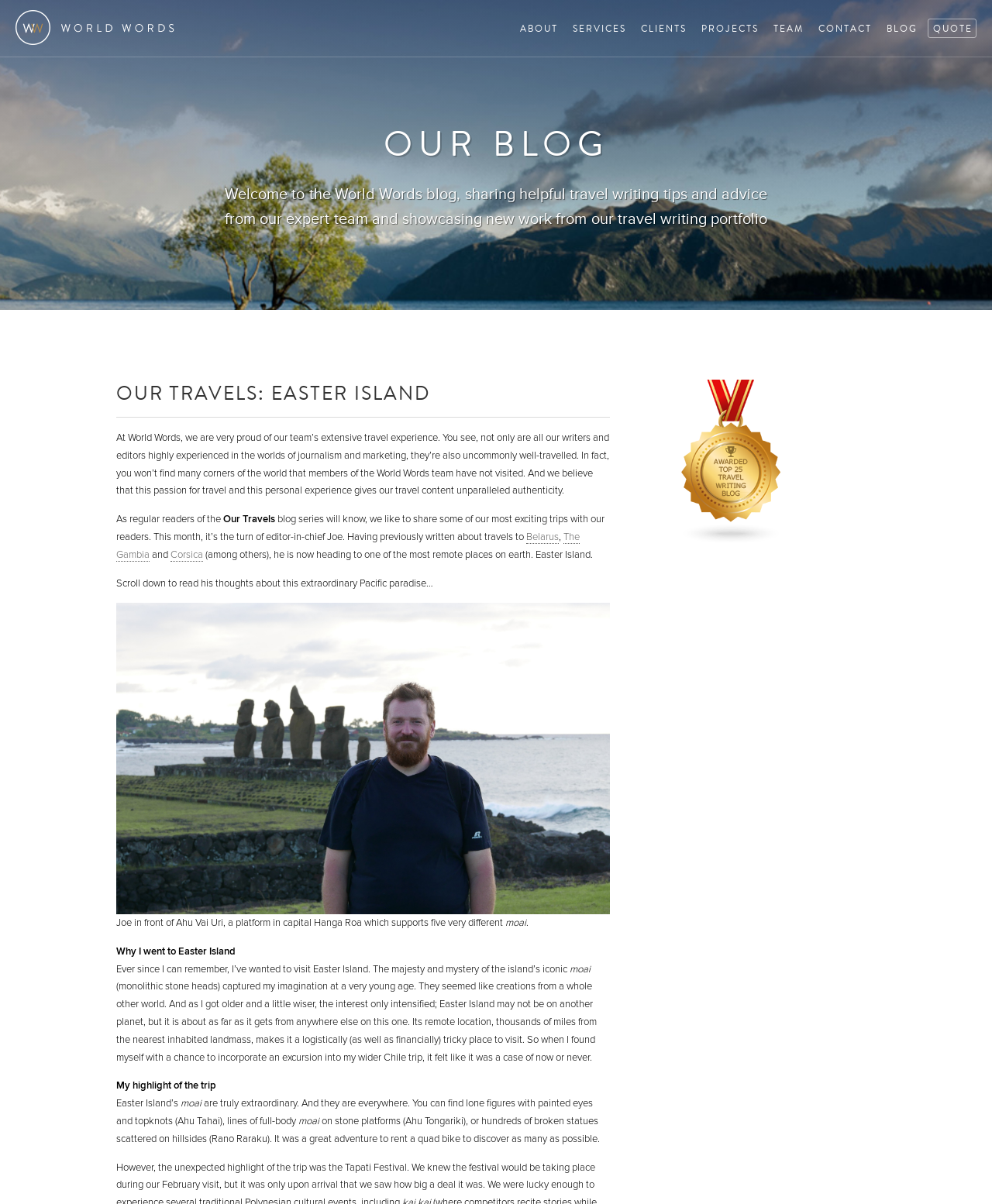Provide the bounding box coordinates of the UI element this sentence describes: "The Gambia".

[0.117, 0.441, 0.584, 0.466]